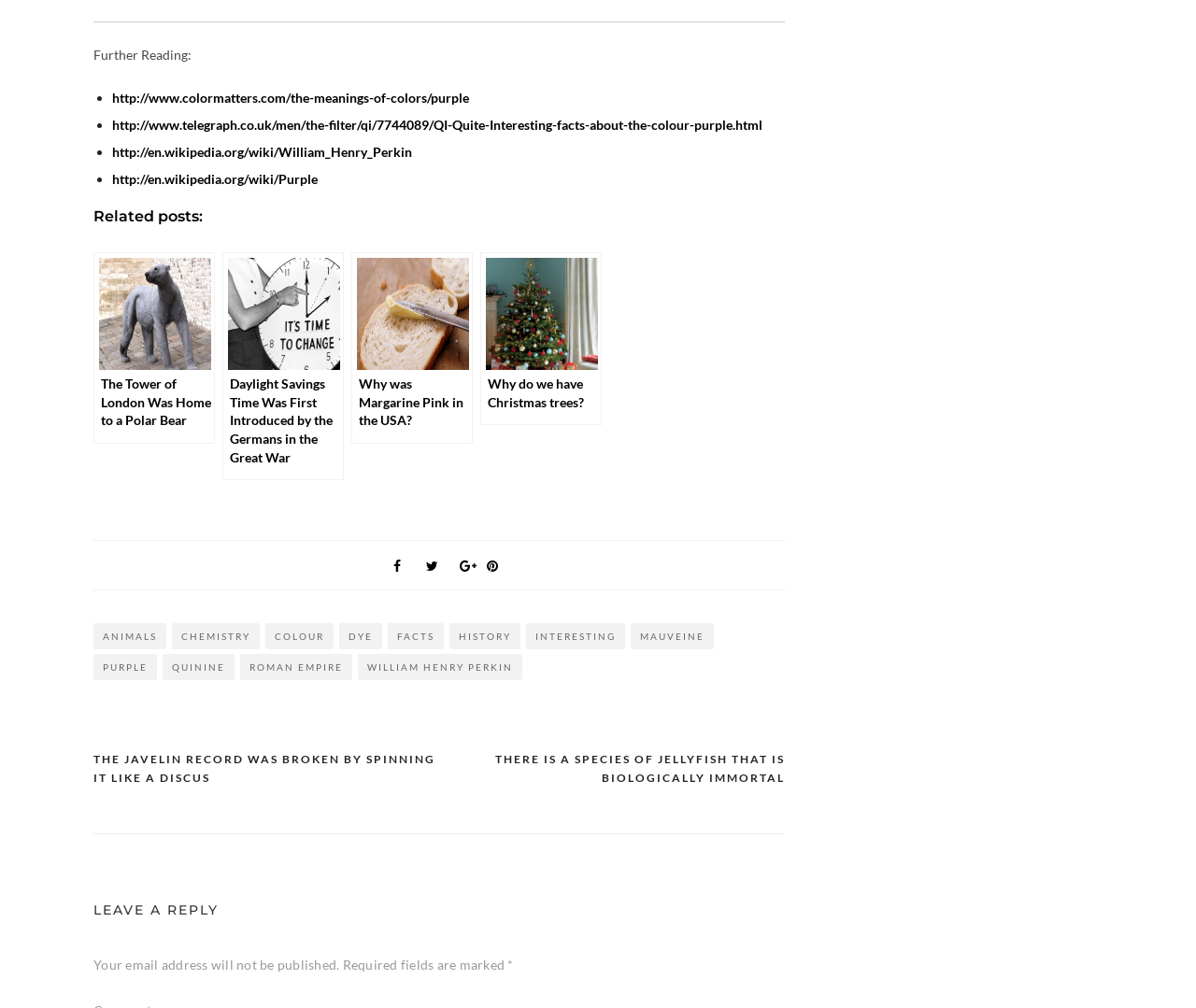Using the provided element description, identify the bounding box coordinates as (top-left x, top-left y, bottom-right x, bottom-right y). Ensure all values are between 0 and 1. Description: roman empire

[0.201, 0.649, 0.295, 0.675]